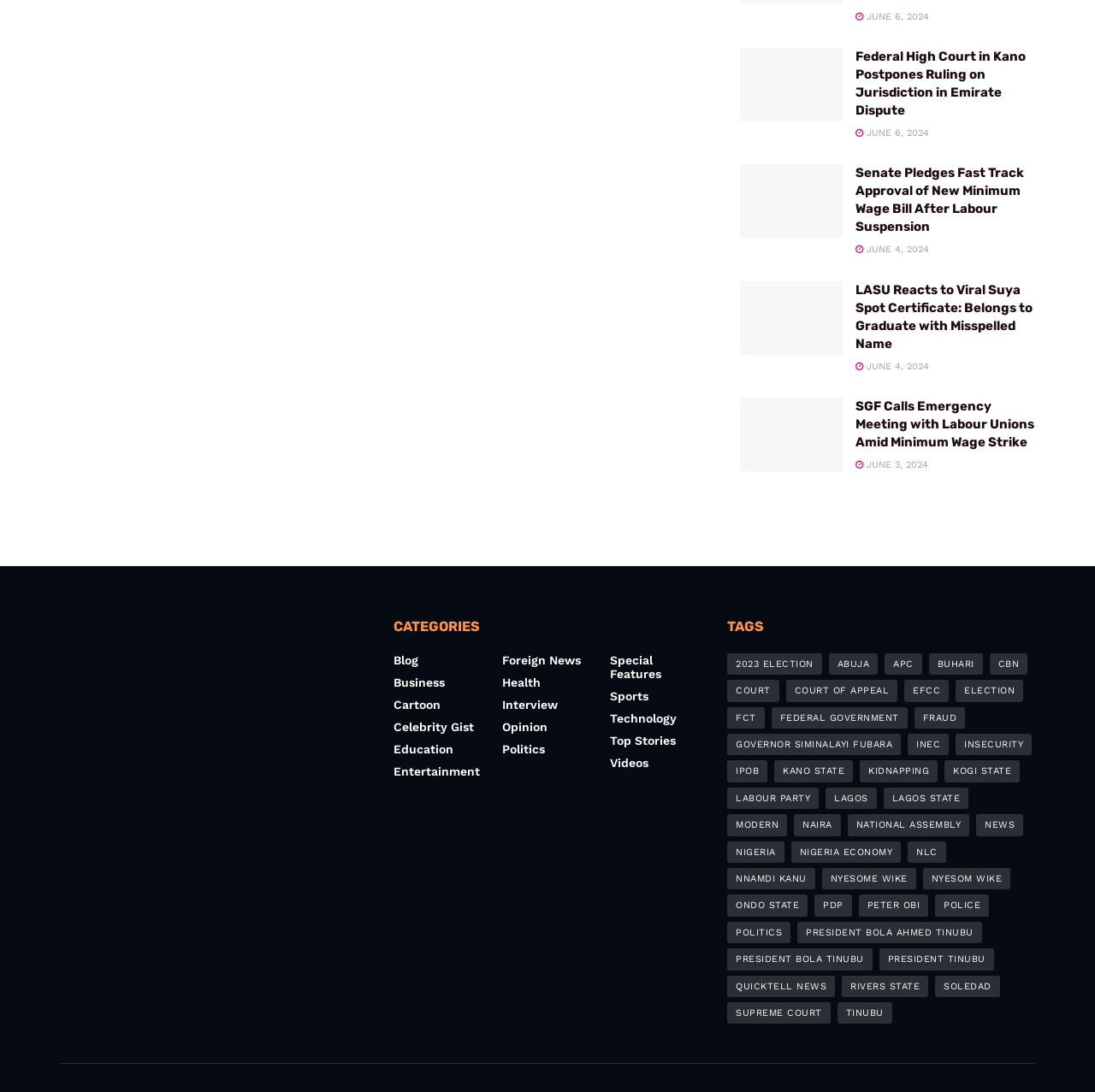Please answer the following question using a single word or phrase: 
What is the date of the first article?

JUNE 6, 2024